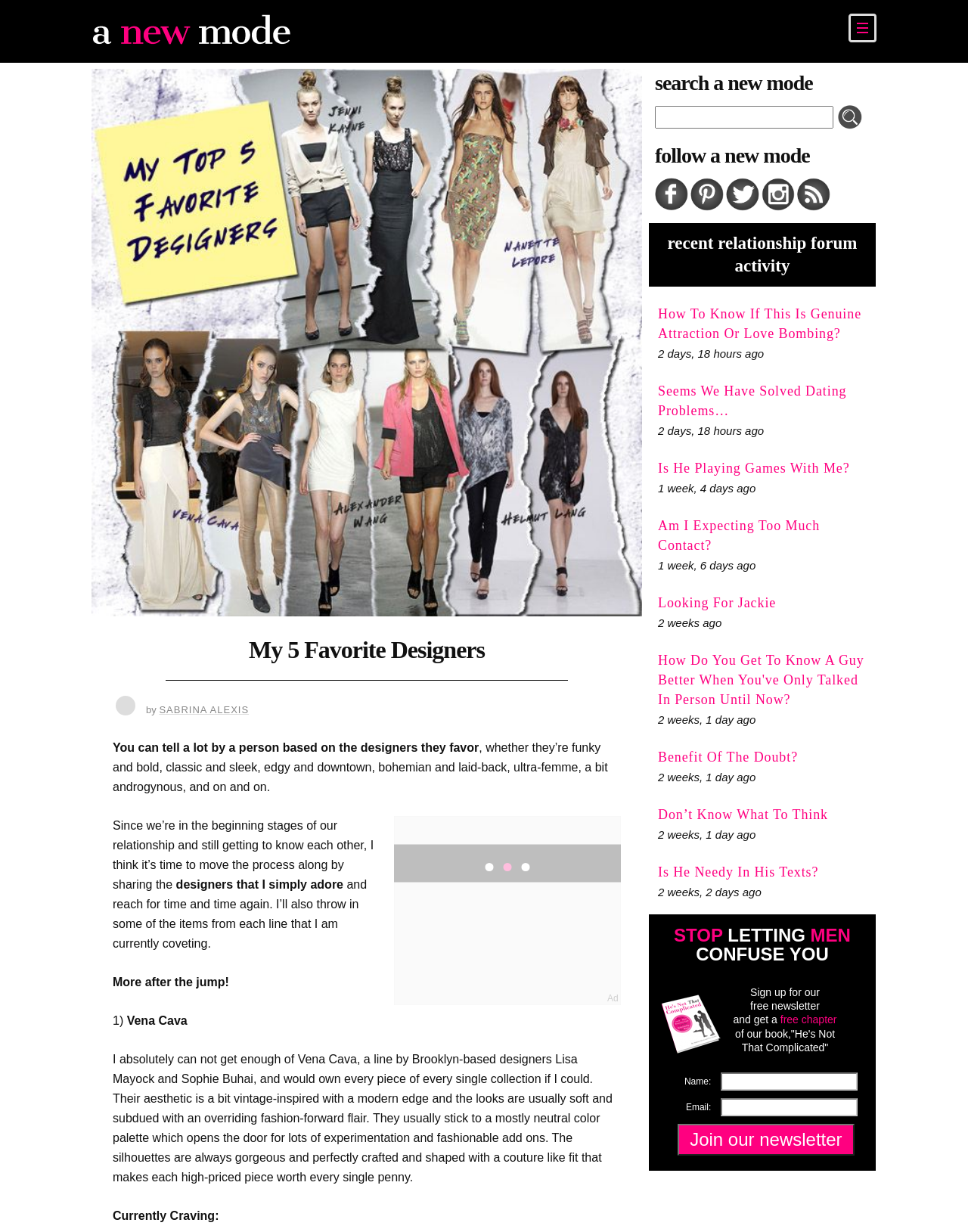Please locate the bounding box coordinates of the element's region that needs to be clicked to follow the instruction: "Check recent relationship forum activity". The bounding box coordinates should be provided as four float numbers between 0 and 1, i.e., [left, top, right, bottom].

[0.69, 0.19, 0.885, 0.223]